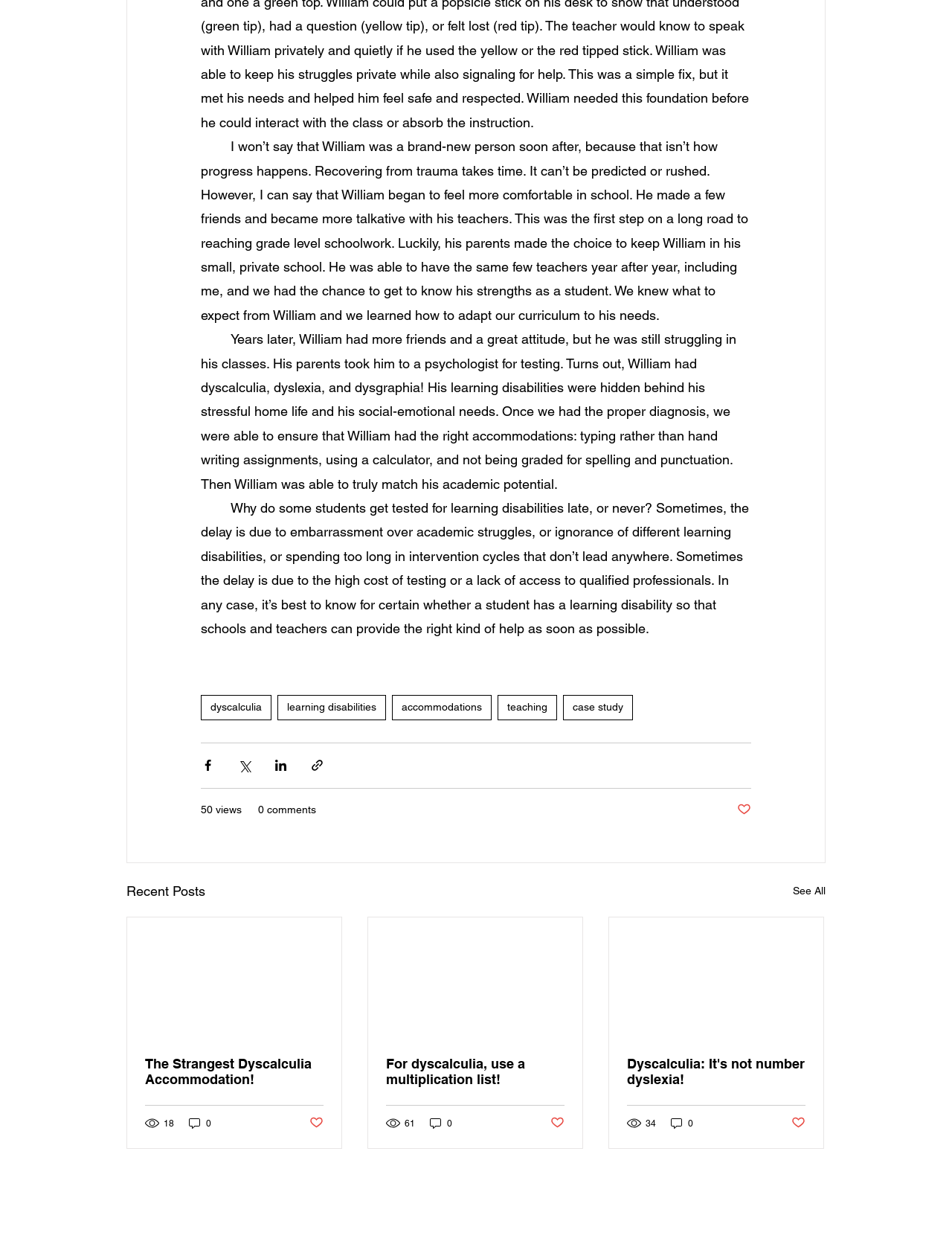Provide the bounding box coordinates in the format (top-left x, top-left y, bottom-right x, bottom-right y). All values are floating point numbers between 0 and 1. Determine the bounding box coordinate of the UI element described as: The Strangest Dyscalculia Accommodation!

[0.152, 0.843, 0.34, 0.868]